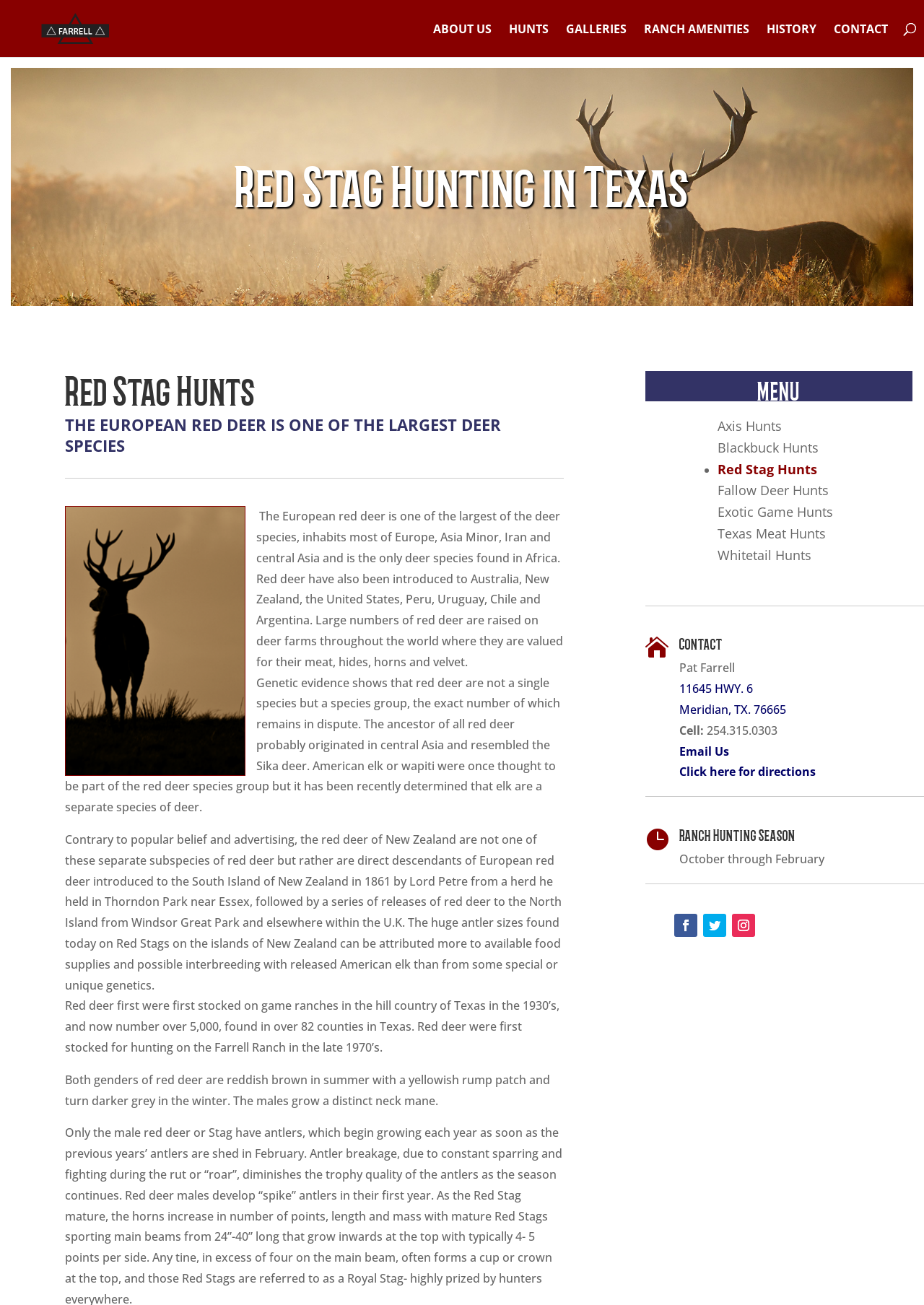Please find the bounding box coordinates of the element that you should click to achieve the following instruction: "Click on CONTACT". The coordinates should be presented as four float numbers between 0 and 1: [left, top, right, bottom].

[0.902, 0.014, 0.961, 0.044]